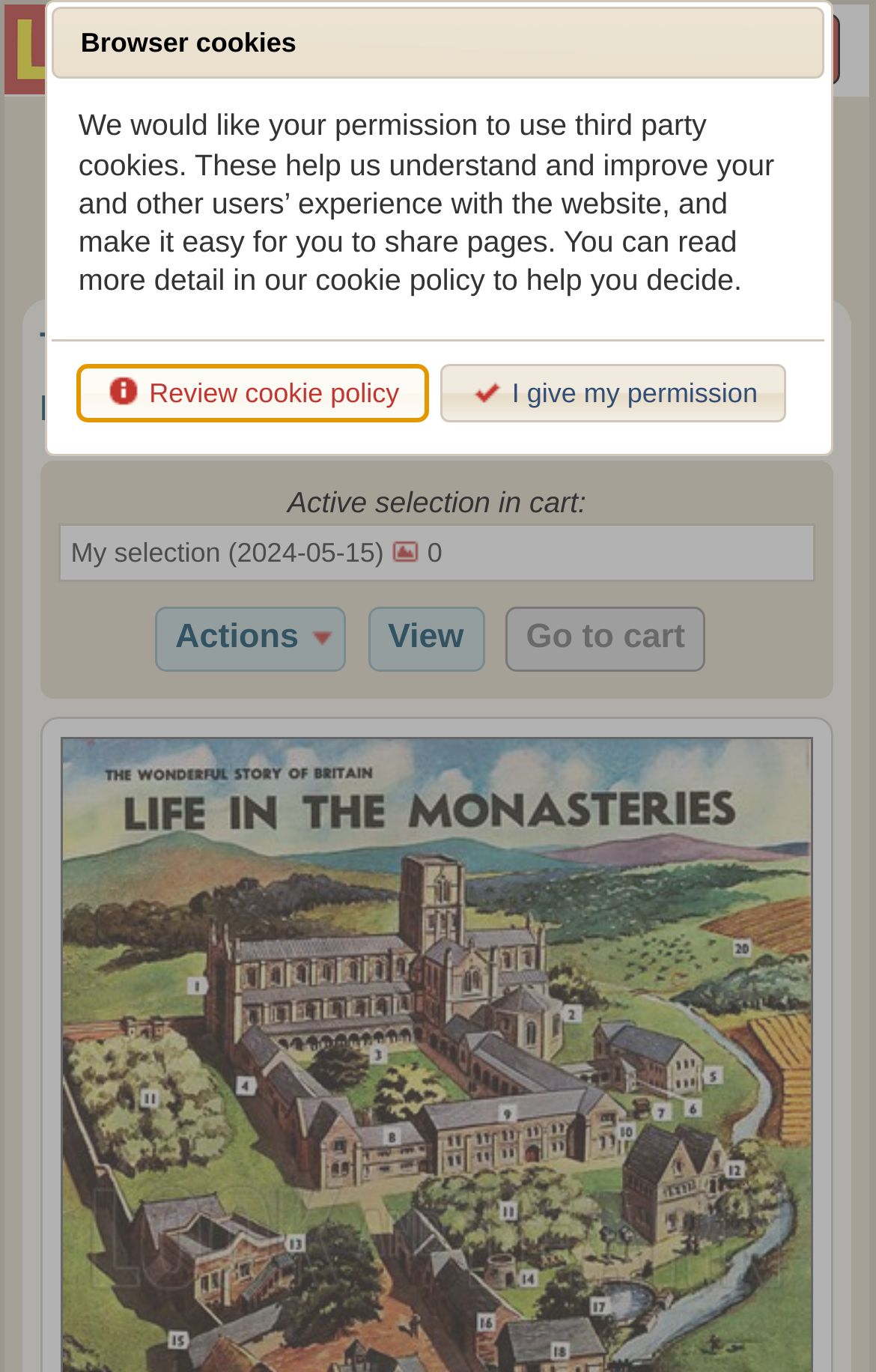Please give a succinct answer to the question in one word or phrase:
What is the orientation of the menu at the top right corner?

vertical